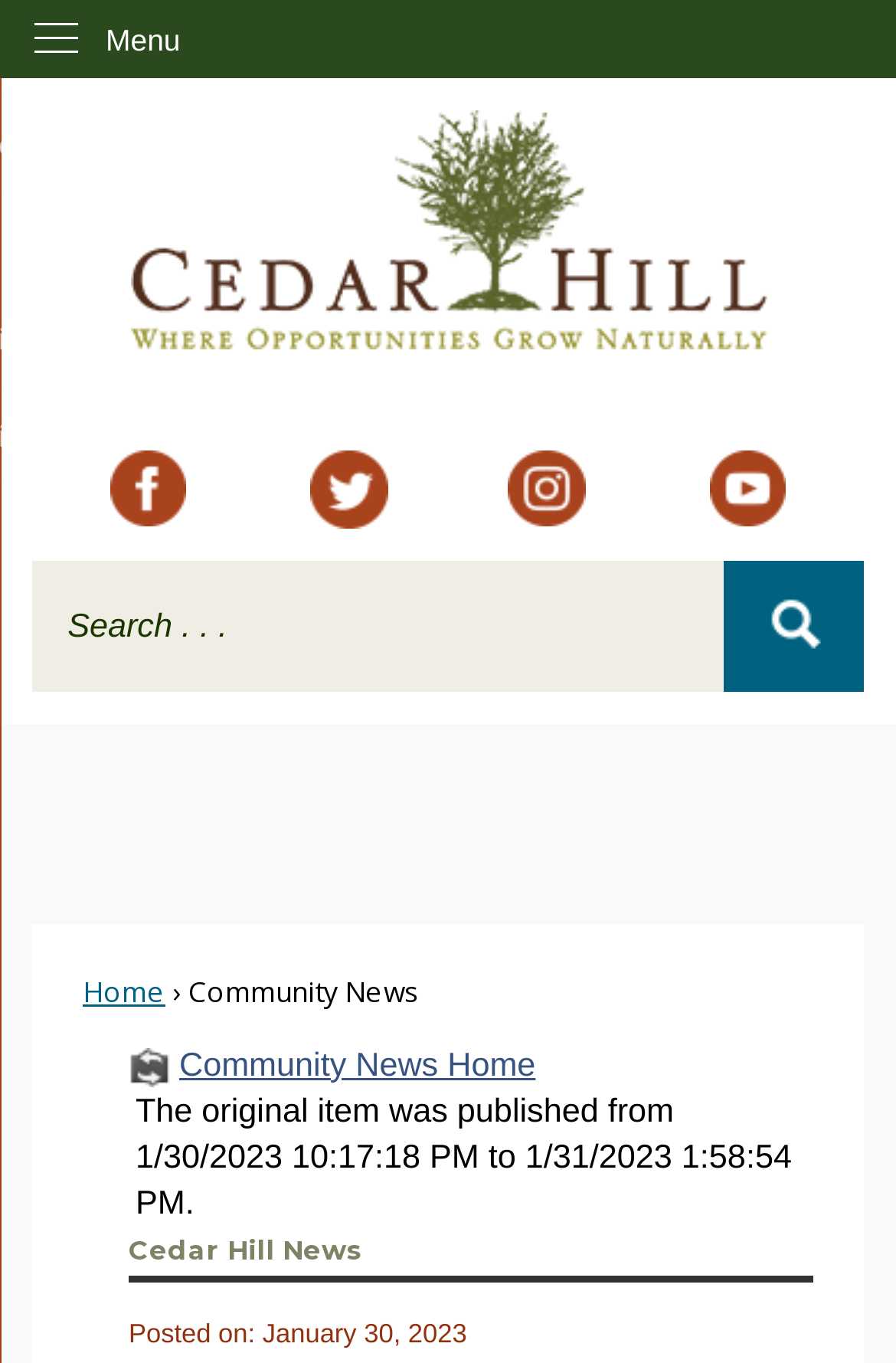From the details in the image, provide a thorough response to the question: What is the type of news on this webpage?

I inferred this answer by looking at the webpage's title 'Community News • Cedar Hill • CivicEngage' and noticing that 'Community News' is a prominent part of it, which likely refers to the type of news on this webpage.